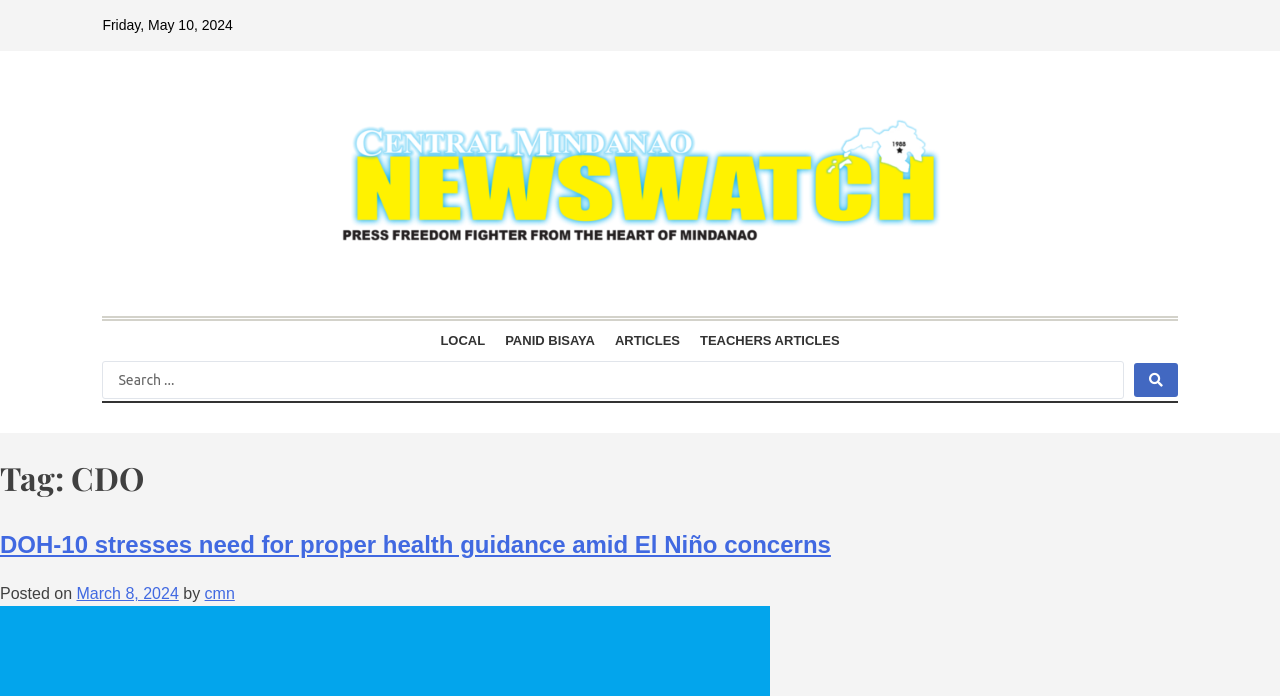Bounding box coordinates should be in the format (top-left x, top-left y, bottom-right x, bottom-right y) and all values should be floating point numbers between 0 and 1. Determine the bounding box coordinate for the UI element described as: More Articles

None